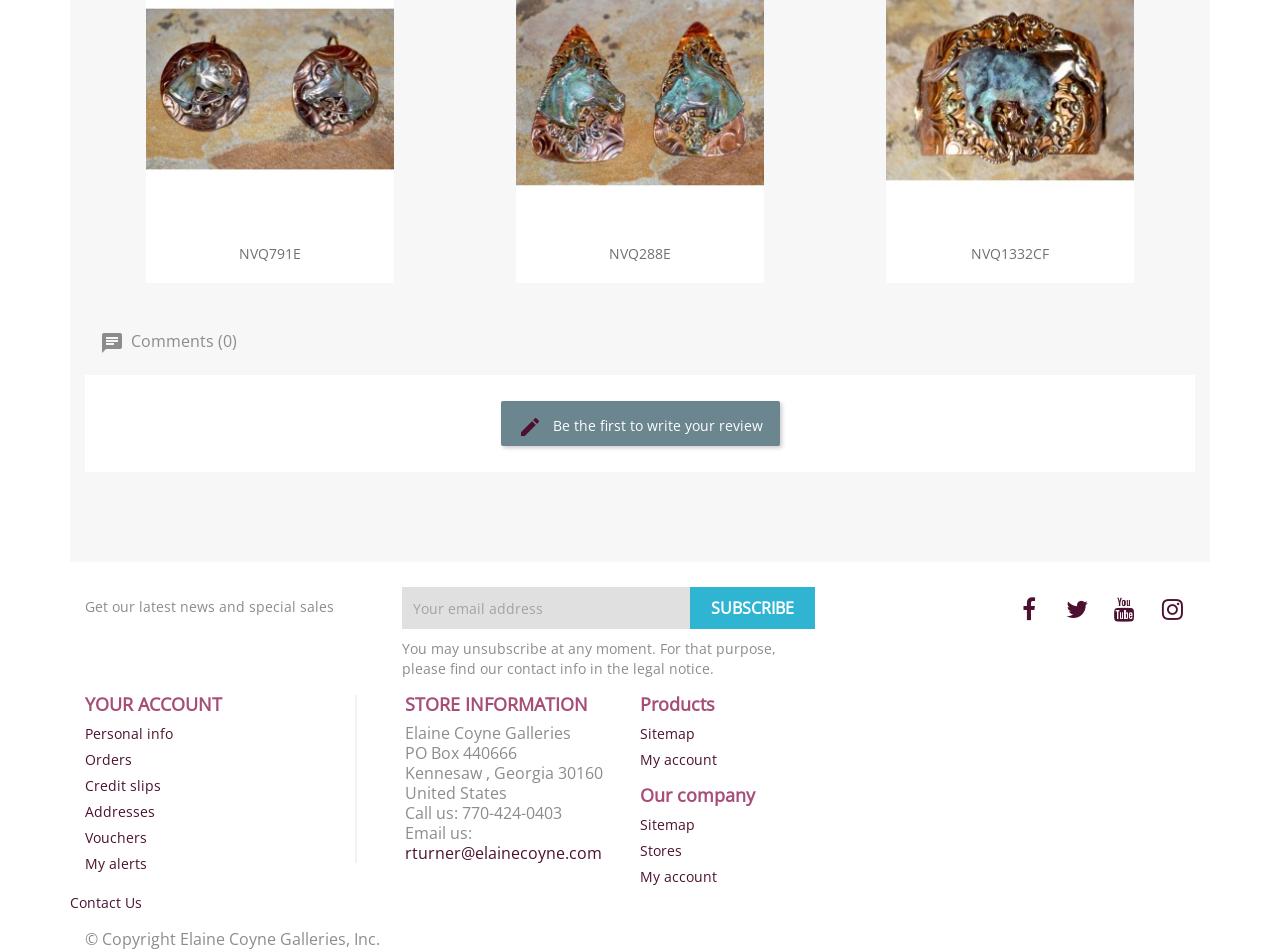Examine the image carefully and respond to the question with a detailed answer: 
How many reviews are there for the products?

The 'Comments' section at the top of the page indicates that there are 0 reviews for the products.